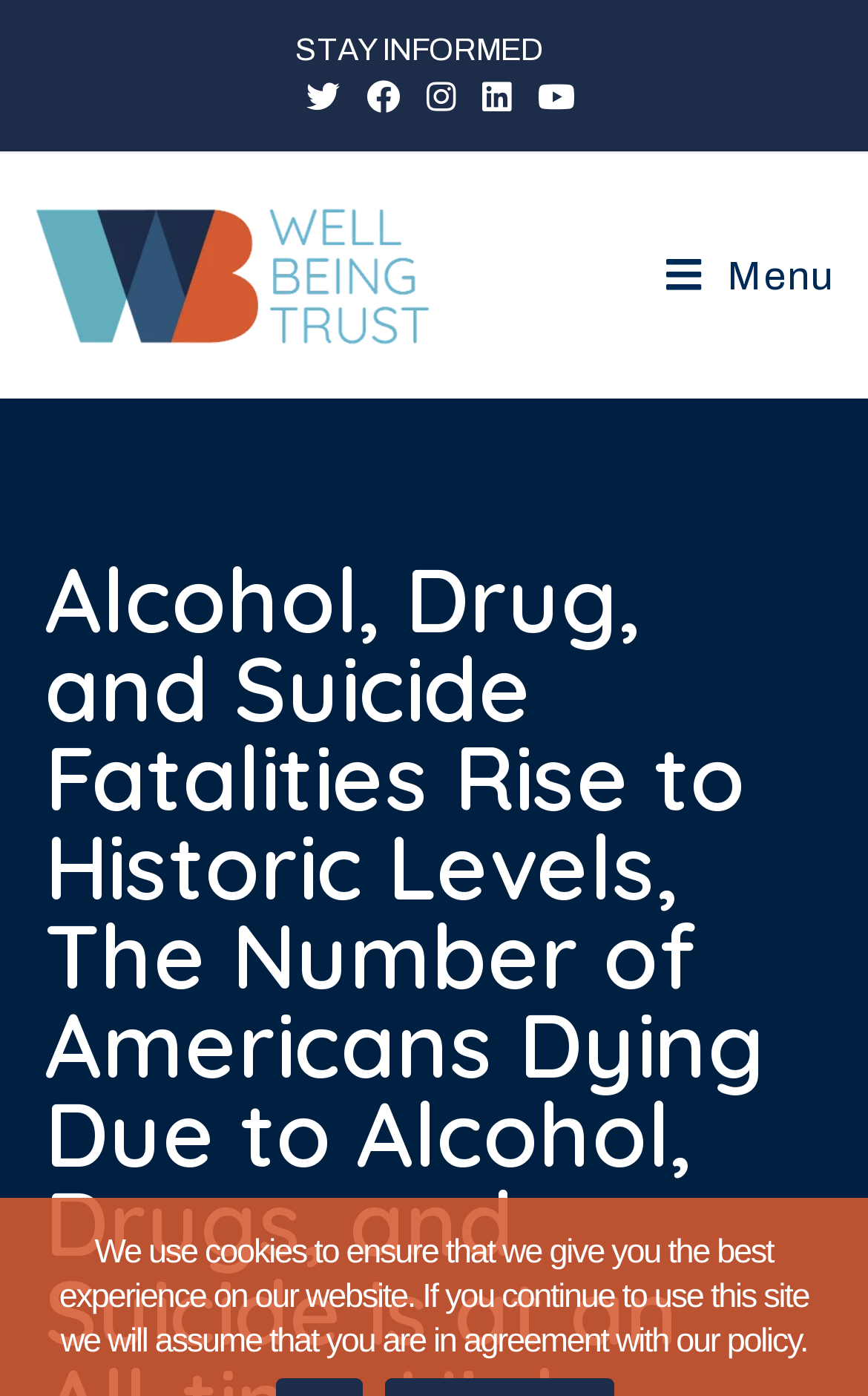Answer the question with a single word or phrase: 
What is the purpose of the 'STAY INFORMED' link?

Unknown